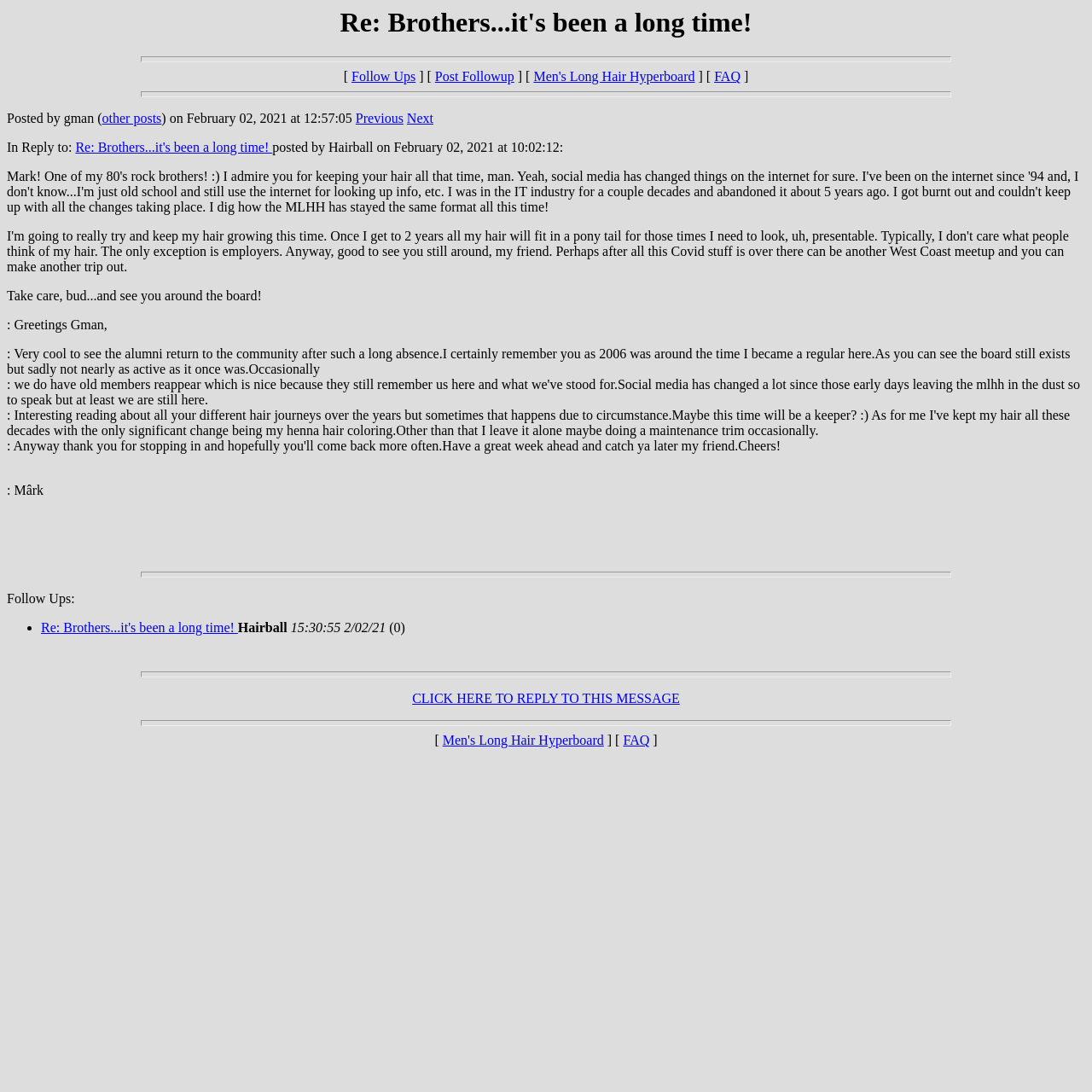Find the bounding box coordinates for the HTML element described as: "FAQ". The coordinates should consist of four float values between 0 and 1, i.e., [left, top, right, bottom].

[0.654, 0.064, 0.678, 0.077]